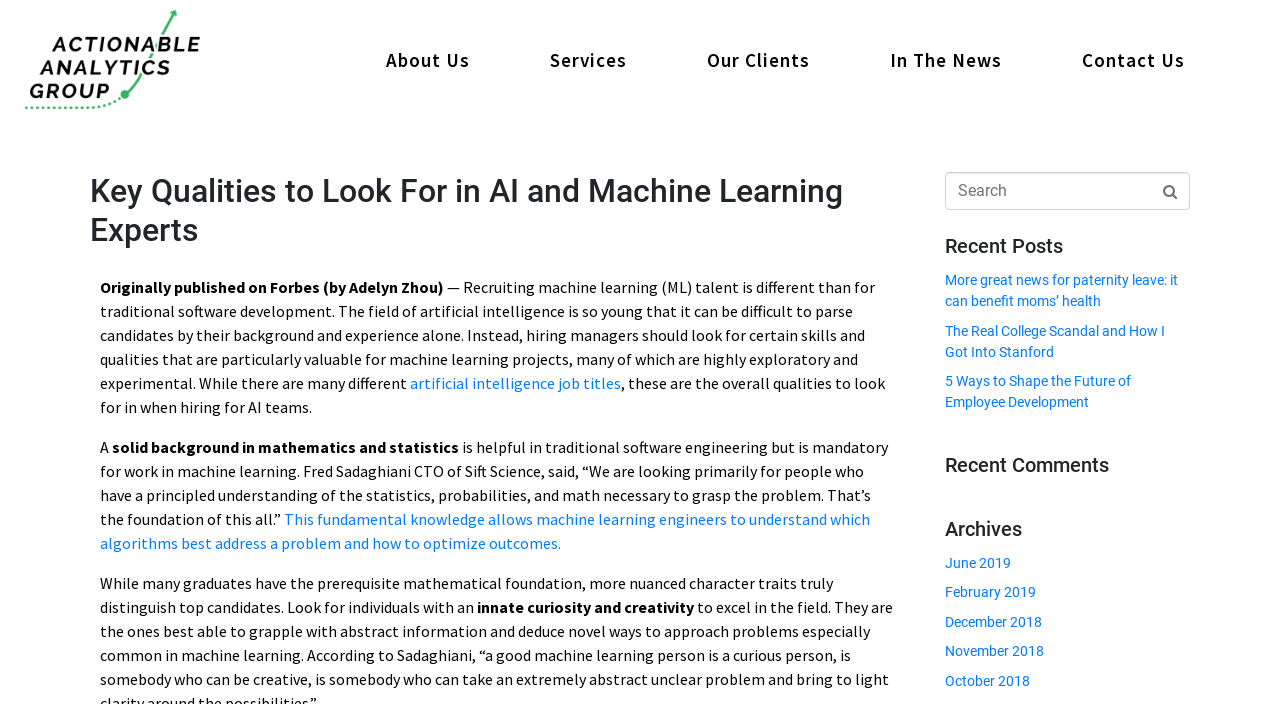Please identify the bounding box coordinates of the region to click in order to complete the task: "Go to the 'November 2018' archives". The coordinates must be four float numbers between 0 and 1, specified as [left, top, right, bottom].

[0.738, 0.914, 0.816, 0.936]